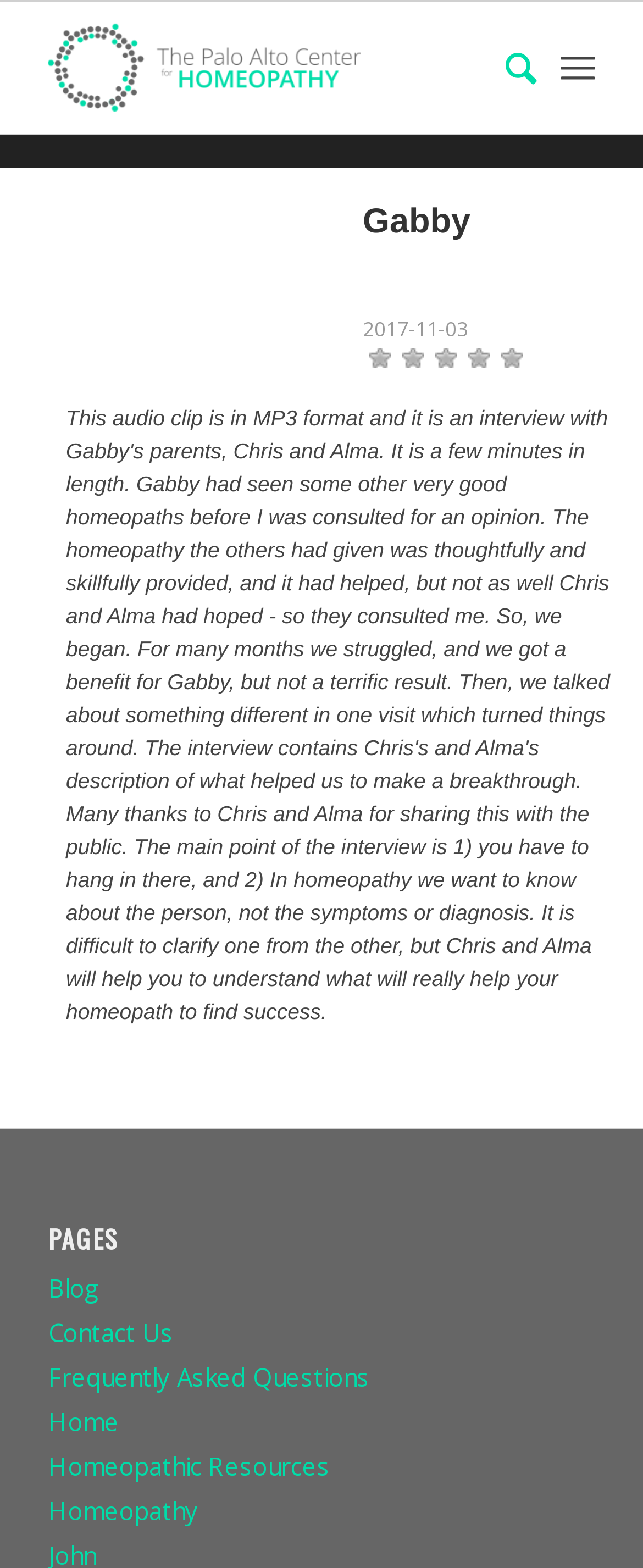How many sections are there in the main part of the page?
Examine the webpage screenshot and provide an in-depth answer to the question.

I found the answer by looking at the main element which has only one child element, a StaticText element with the text 'Gabby'. Therefore, there is only one section in the main part of the page.